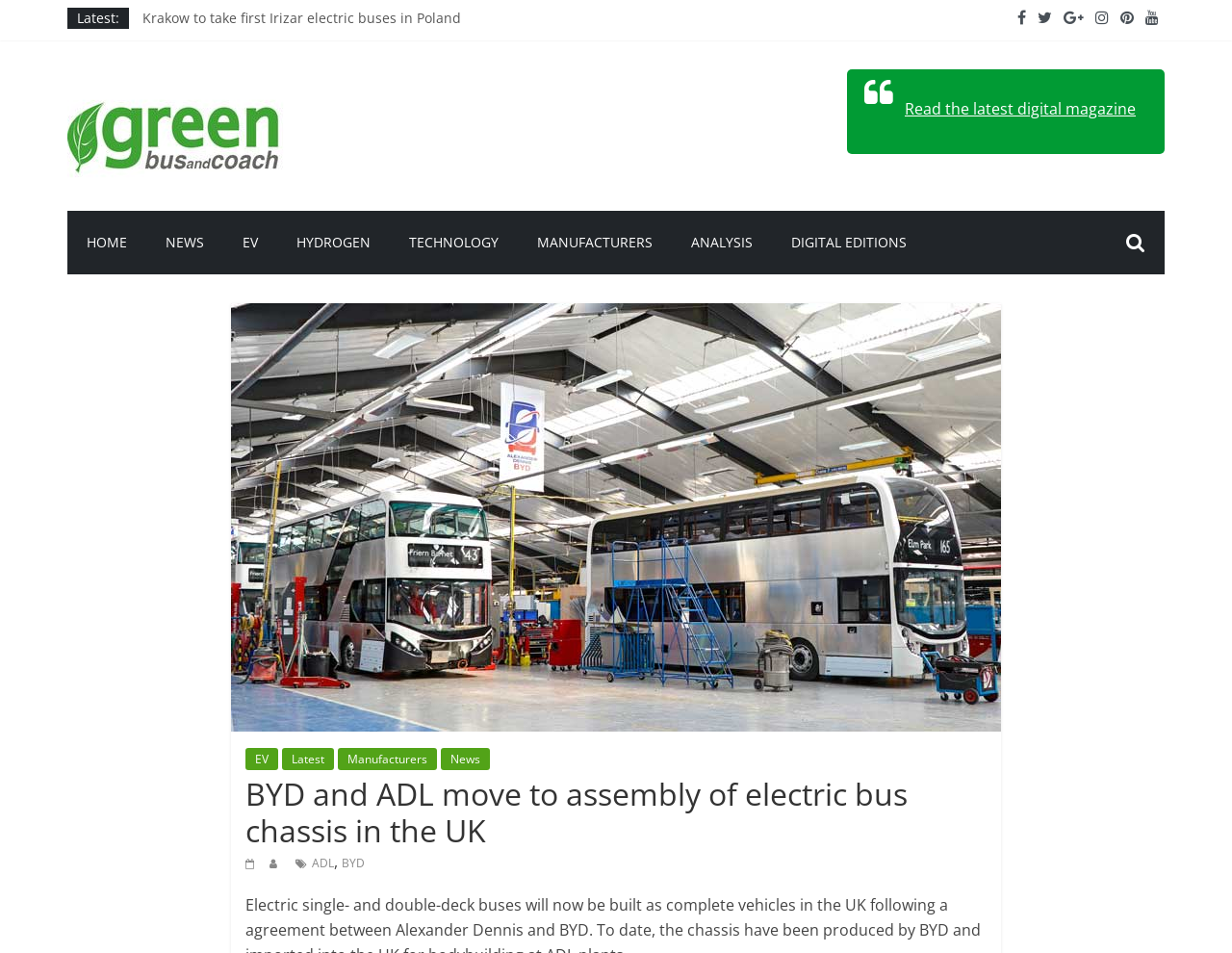Can you provide the bounding box coordinates for the element that should be clicked to implement the instruction: "Click on the 'BUSINESS' link"?

None